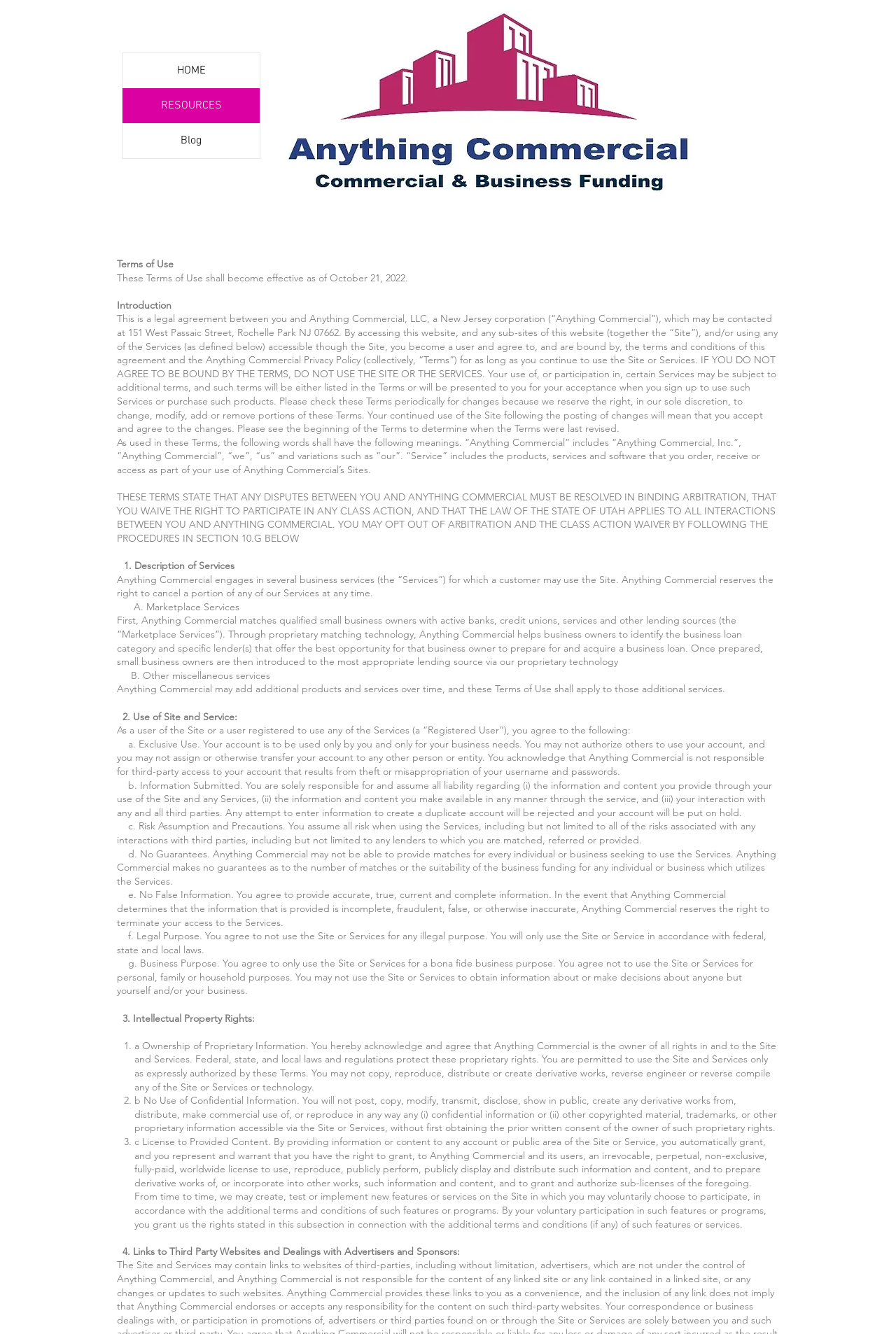Provide a short answer using a single word or phrase for the following question: 
What is the consequence of not agreeing to the Terms?

Do not use the Site or Services